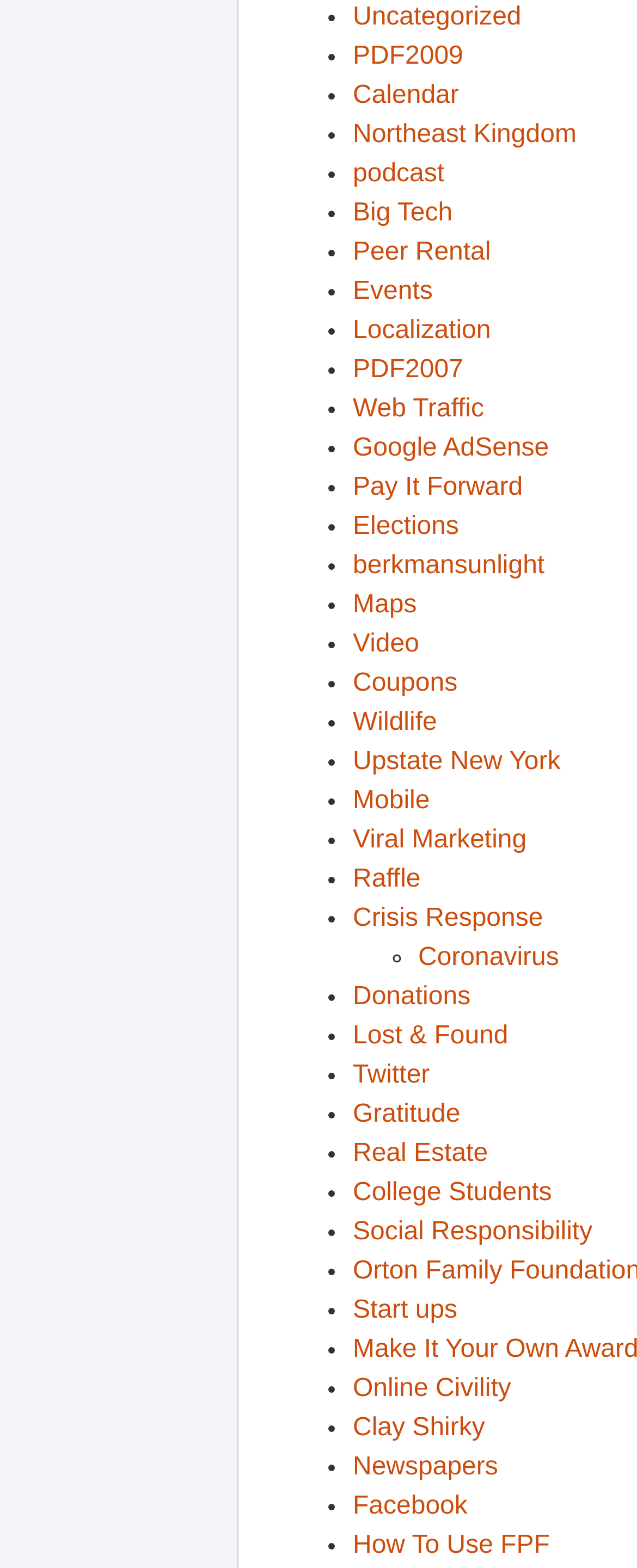Provide the bounding box coordinates of the HTML element this sentence describes: "How To Use FPF". The bounding box coordinates consist of four float numbers between 0 and 1, i.e., [left, top, right, bottom].

[0.554, 0.977, 0.863, 0.995]